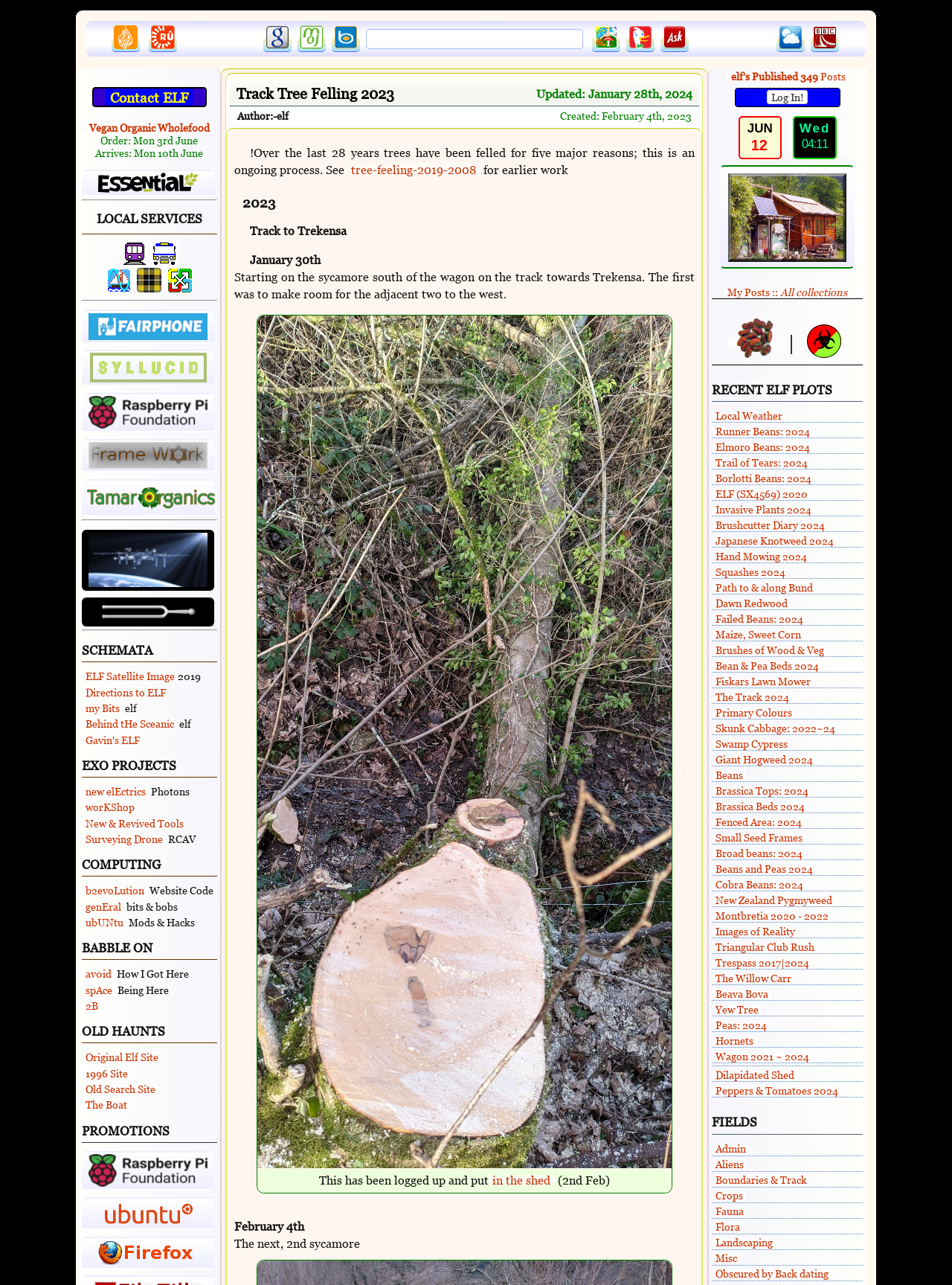Please specify the bounding box coordinates for the clickable region that will help you carry out the instruction: "Check BBC Weather".

[0.816, 0.029, 0.846, 0.04]